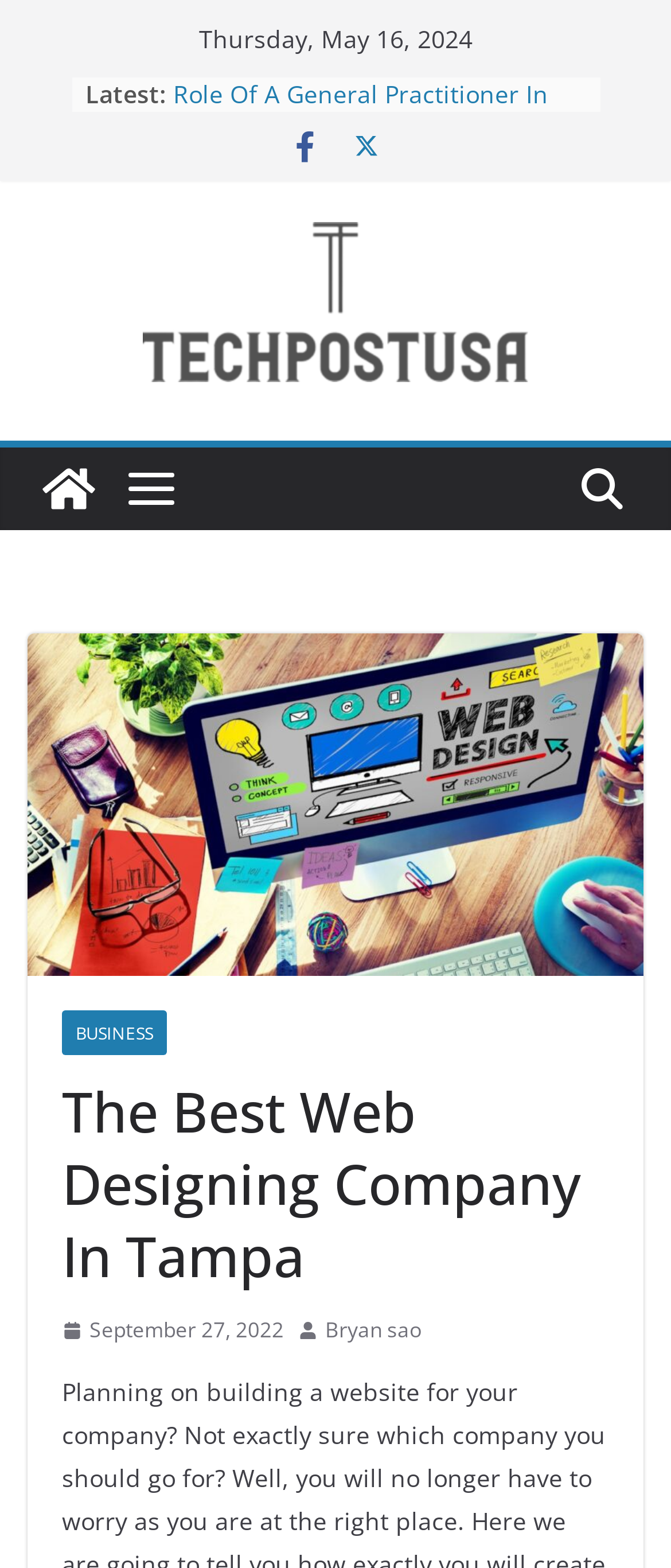What is the category of the article 'The Best Web Designing Company In Tampa'?
Give a detailed response to the question by analyzing the screenshot.

I found the category of the article 'The Best Web Designing Company In Tampa' by looking at the link 'BUSINESS' above the article heading. This suggests that the article belongs to the BUSINESS category.